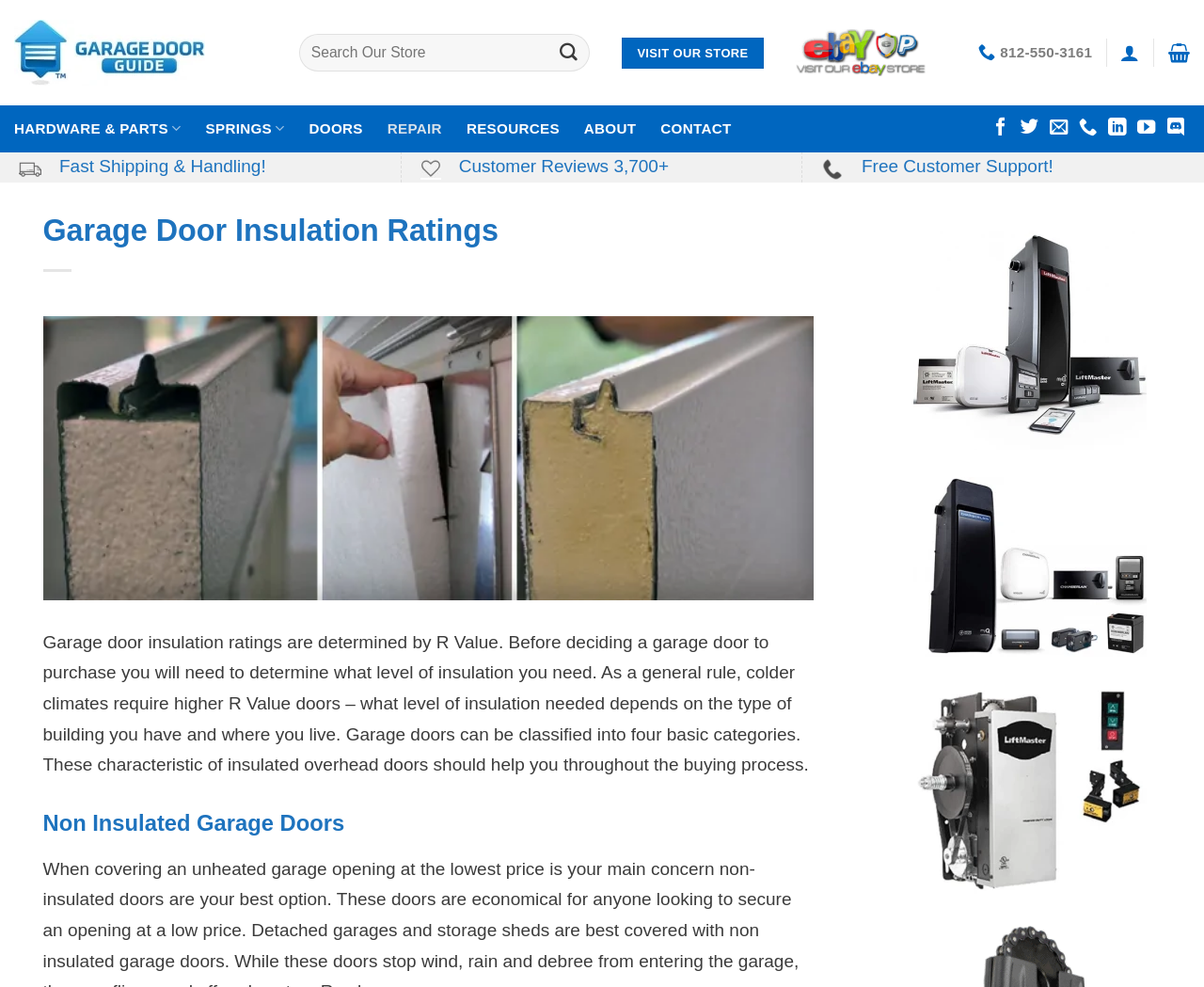Provide a brief response to the question using a single word or phrase: 
What is the benefit of free customer support?

Help with garage door issues